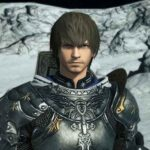Please provide a one-word or phrase answer to the question: 
What is the environment depicted in the backdrop?

Snowy landscape